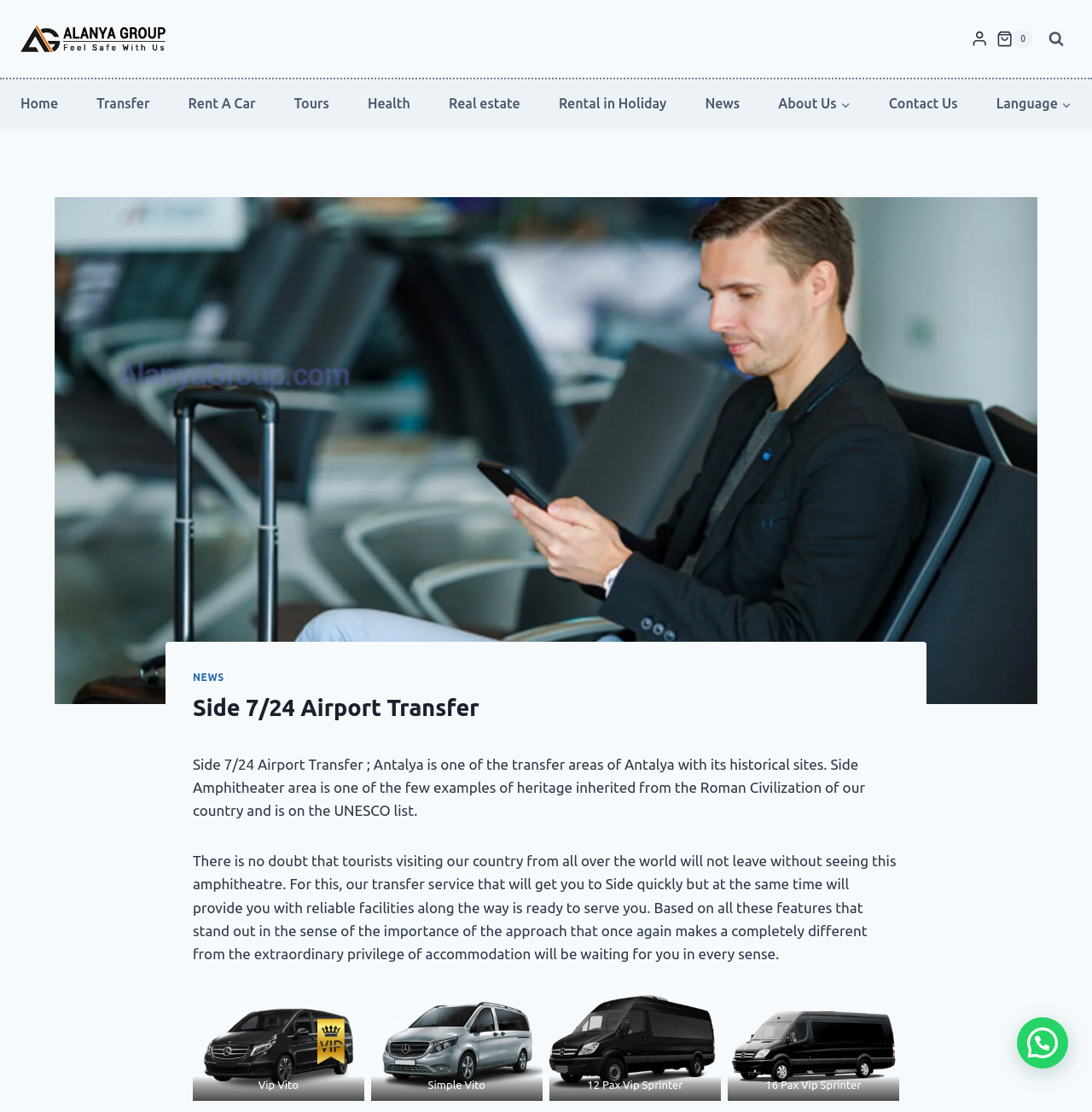Determine the bounding box coordinates of the region that needs to be clicked to achieve the task: "Click on the 'Home' link".

[0.019, 0.071, 0.053, 0.116]